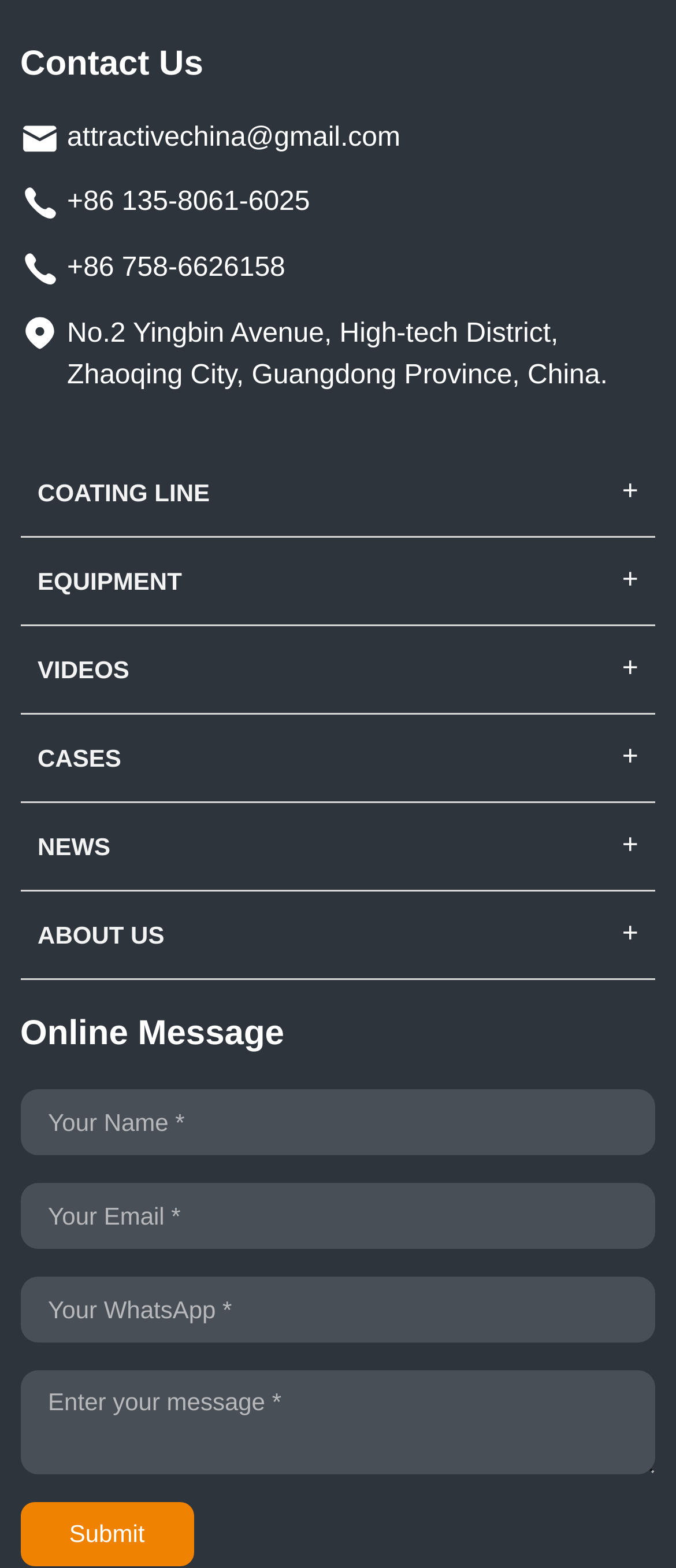Identify the bounding box coordinates for the region to click in order to carry out this instruction: "submit the online message". Provide the coordinates using four float numbers between 0 and 1, formatted as [left, top, right, bottom].

[0.03, 0.958, 0.286, 0.999]